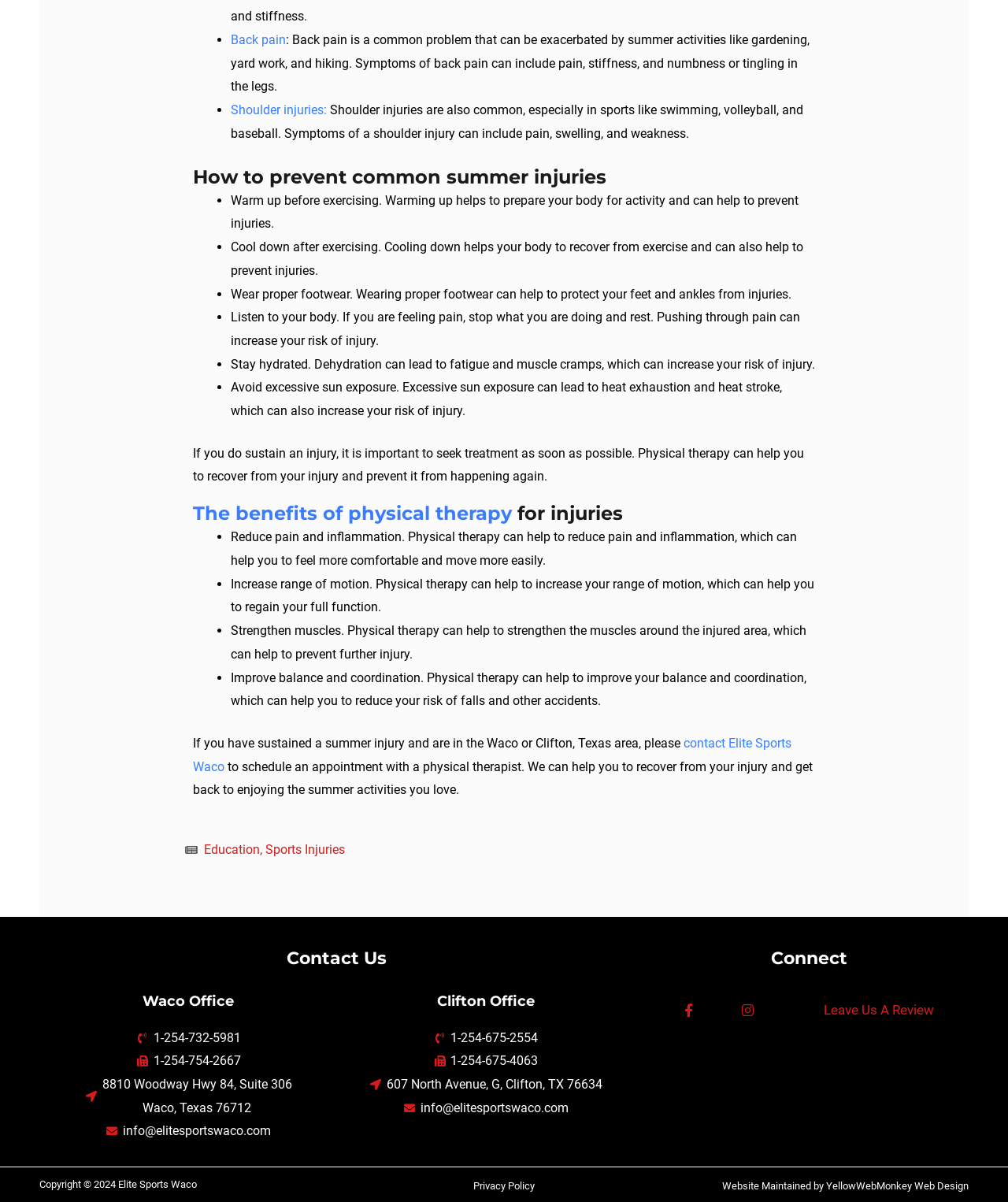What is the main topic of this webpage?
Based on the image, provide your answer in one word or phrase.

Summer injuries